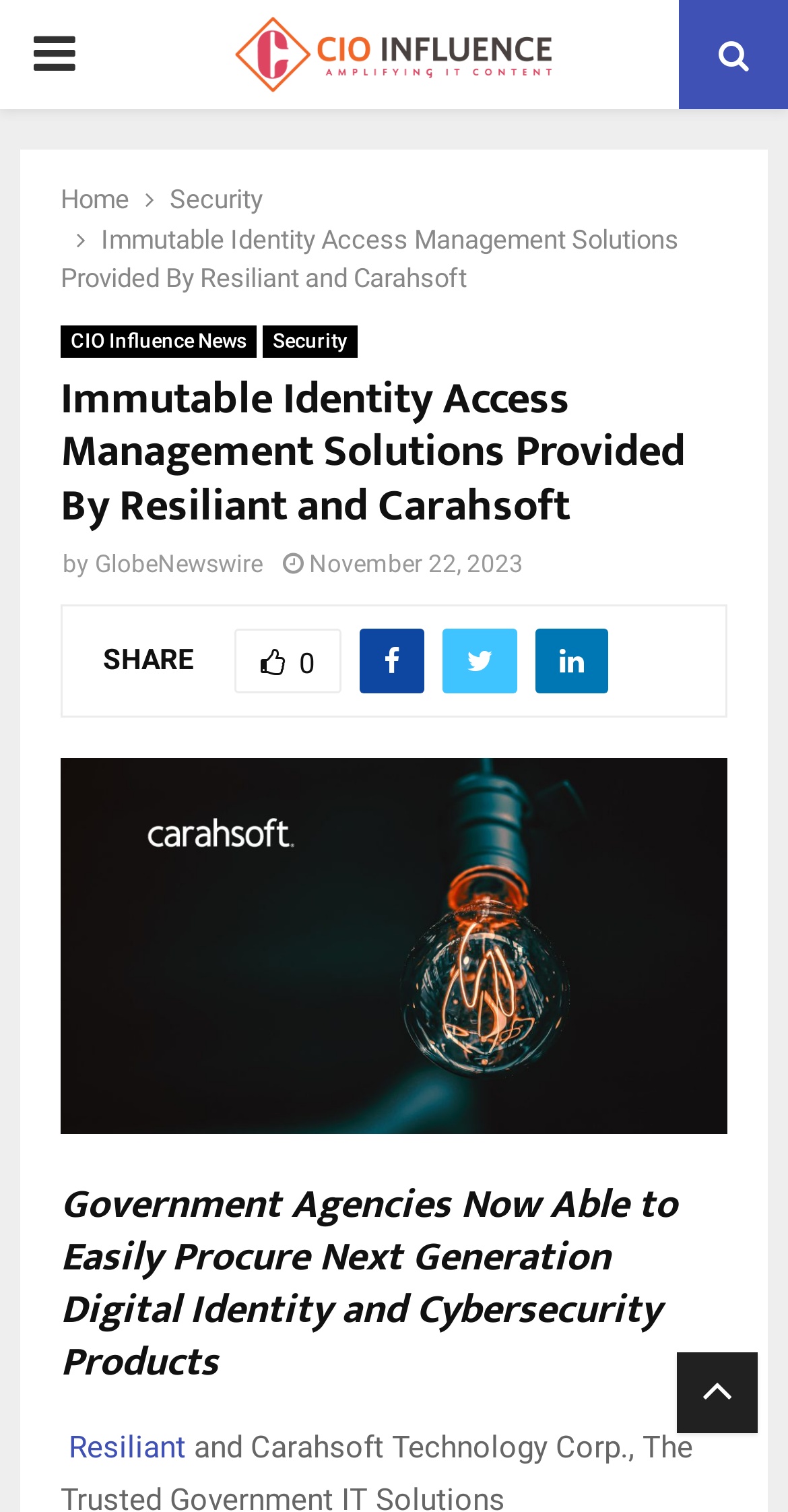Pinpoint the bounding box coordinates of the clickable element to carry out the following instruction: "View the Resiliant and Carahsoft partnership image."

[0.077, 0.501, 0.923, 0.75]